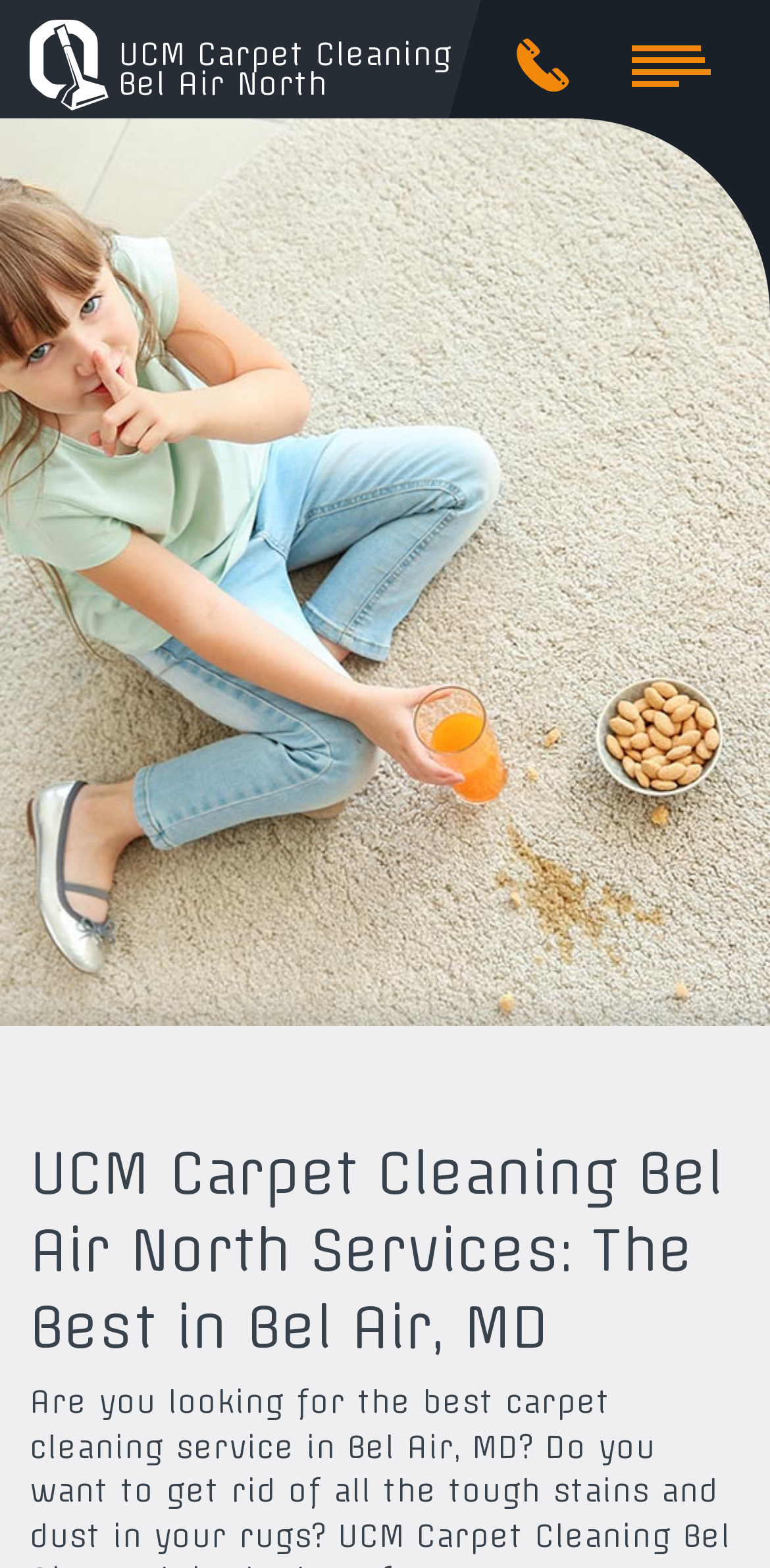Use the details in the image to answer the question thoroughly: 
How can I get a quote?

I found a link that says 'Free Estimate', which is likely a way for customers to get a quote for the company's services.